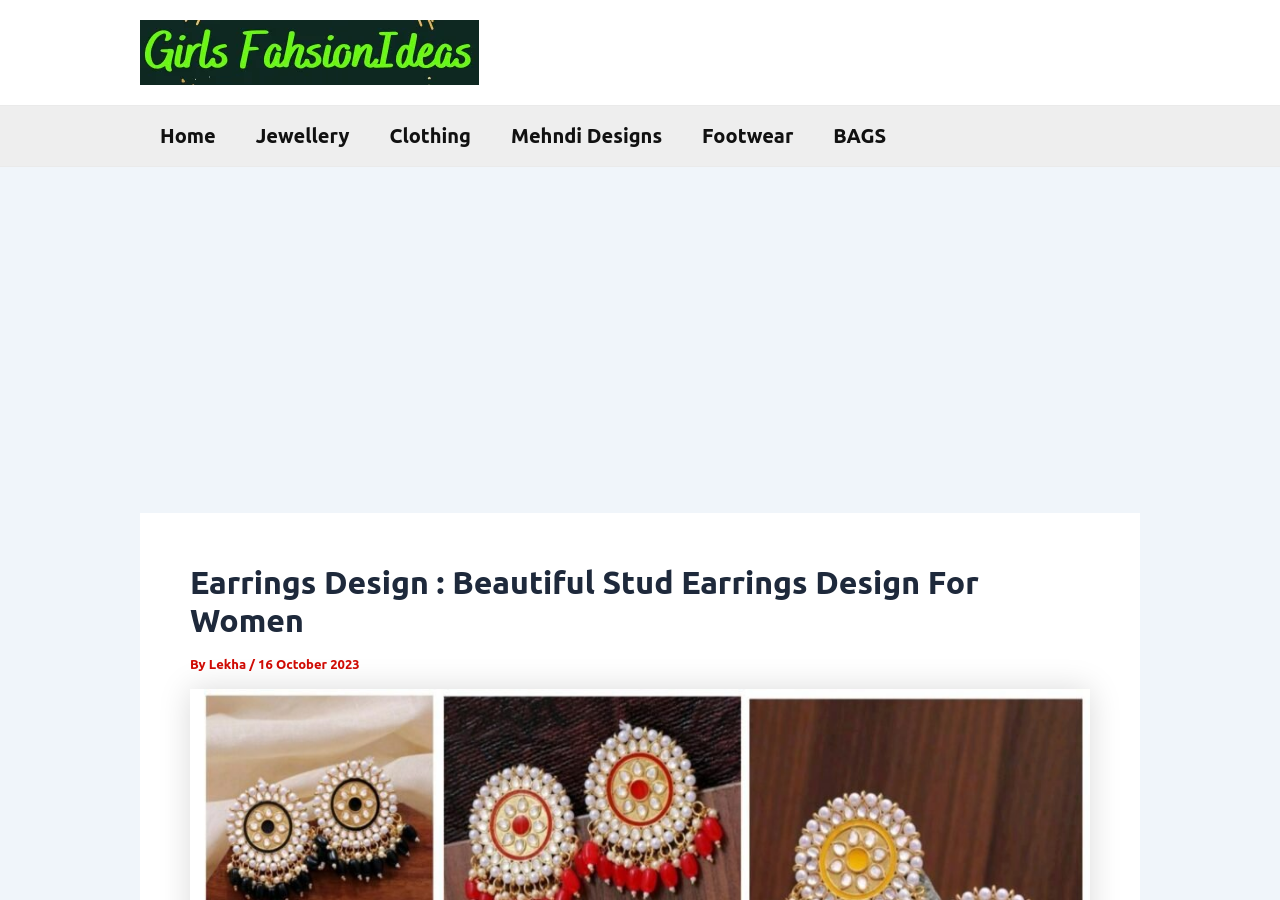Determine the bounding box coordinates for the HTML element described here: "alt="Girls Fashion Ideas"".

[0.109, 0.043, 0.374, 0.069]